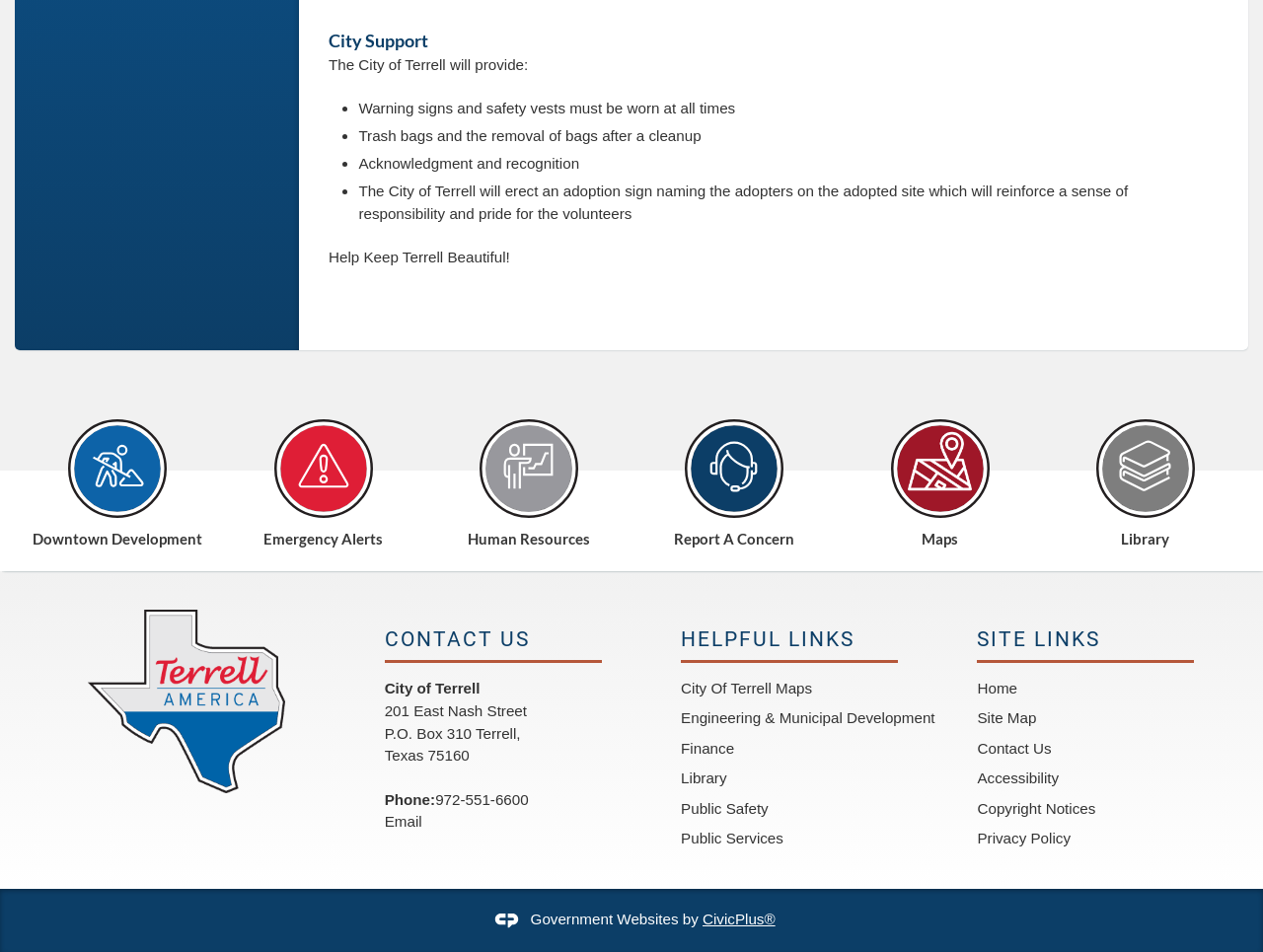Please specify the coordinates of the bounding box for the element that should be clicked to carry out this instruction: "Report a concern". The coordinates must be four float numbers between 0 and 1, formatted as [left, top, right, bottom].

[0.5, 0.421, 0.663, 0.579]